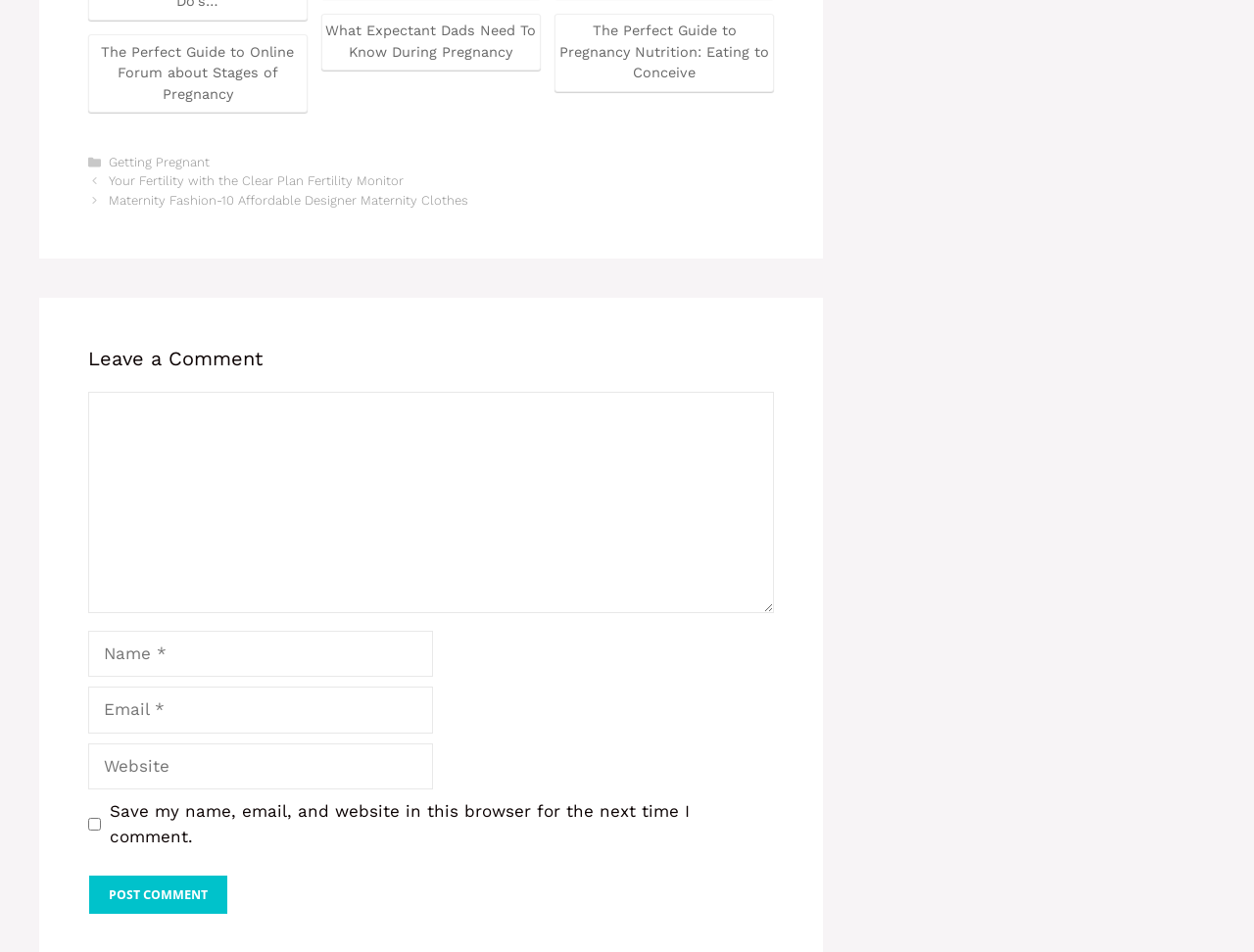What is the function of the 'Post Comment' button?
Look at the image and answer the question using a single word or phrase.

Submit comment